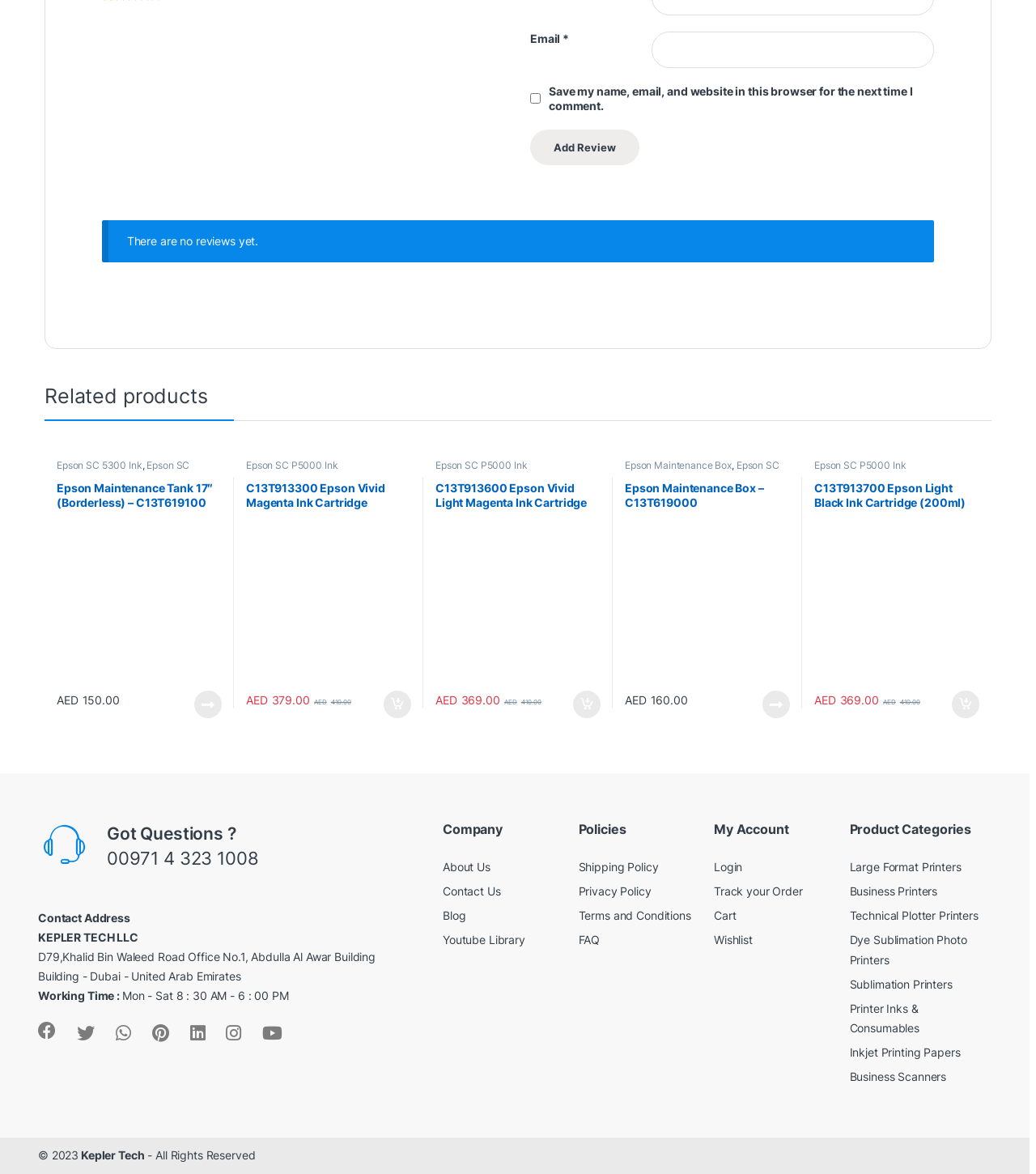Could you specify the bounding box coordinates for the clickable section to complete the following instruction: "Add to cart: C13T913300 Epson Vivid Magenta Ink Cartridge (200ml)"?

[0.37, 0.589, 0.397, 0.612]